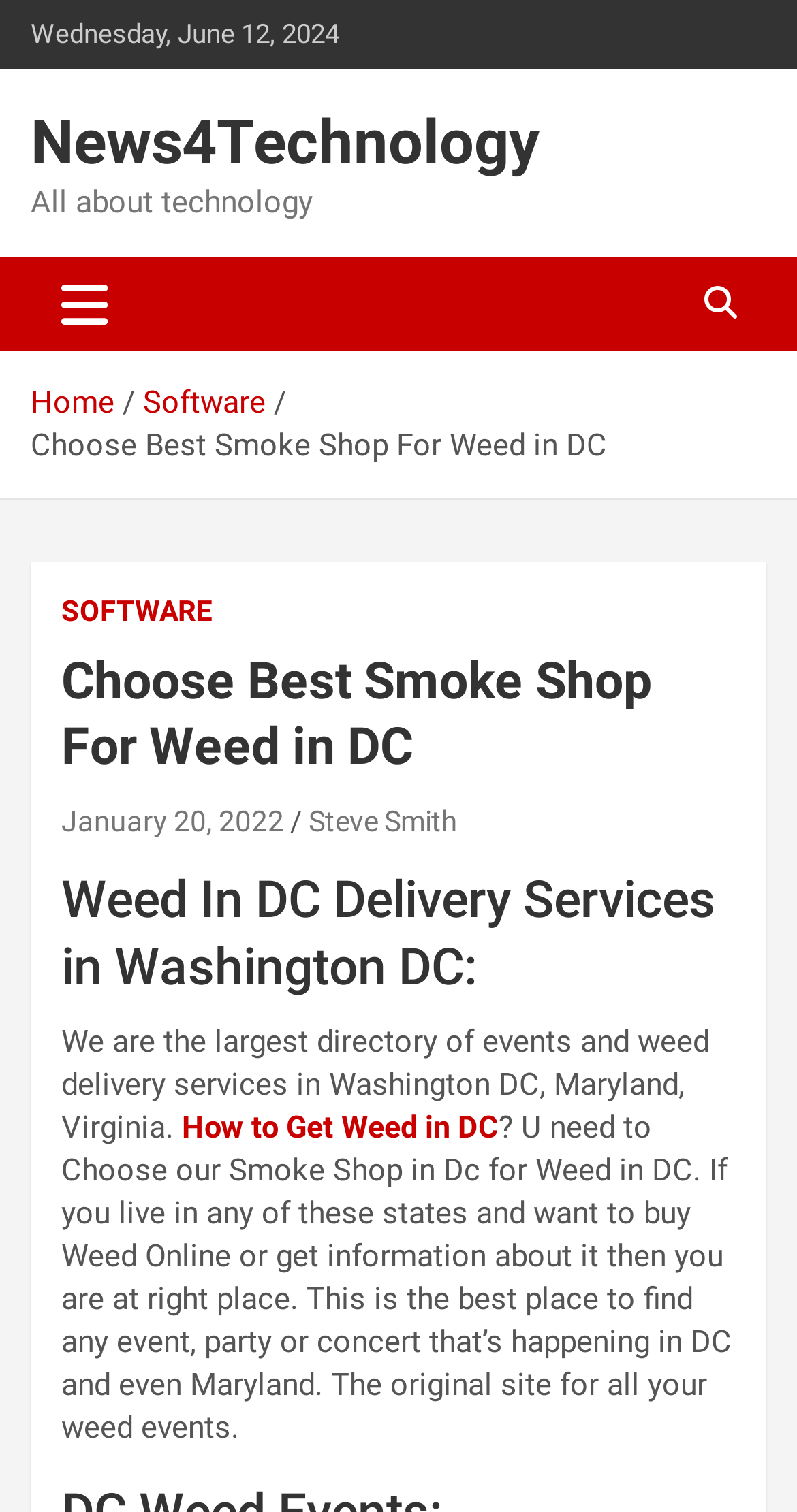Pinpoint the bounding box coordinates for the area that should be clicked to perform the following instruction: "Go to the Home page".

[0.038, 0.254, 0.144, 0.279]